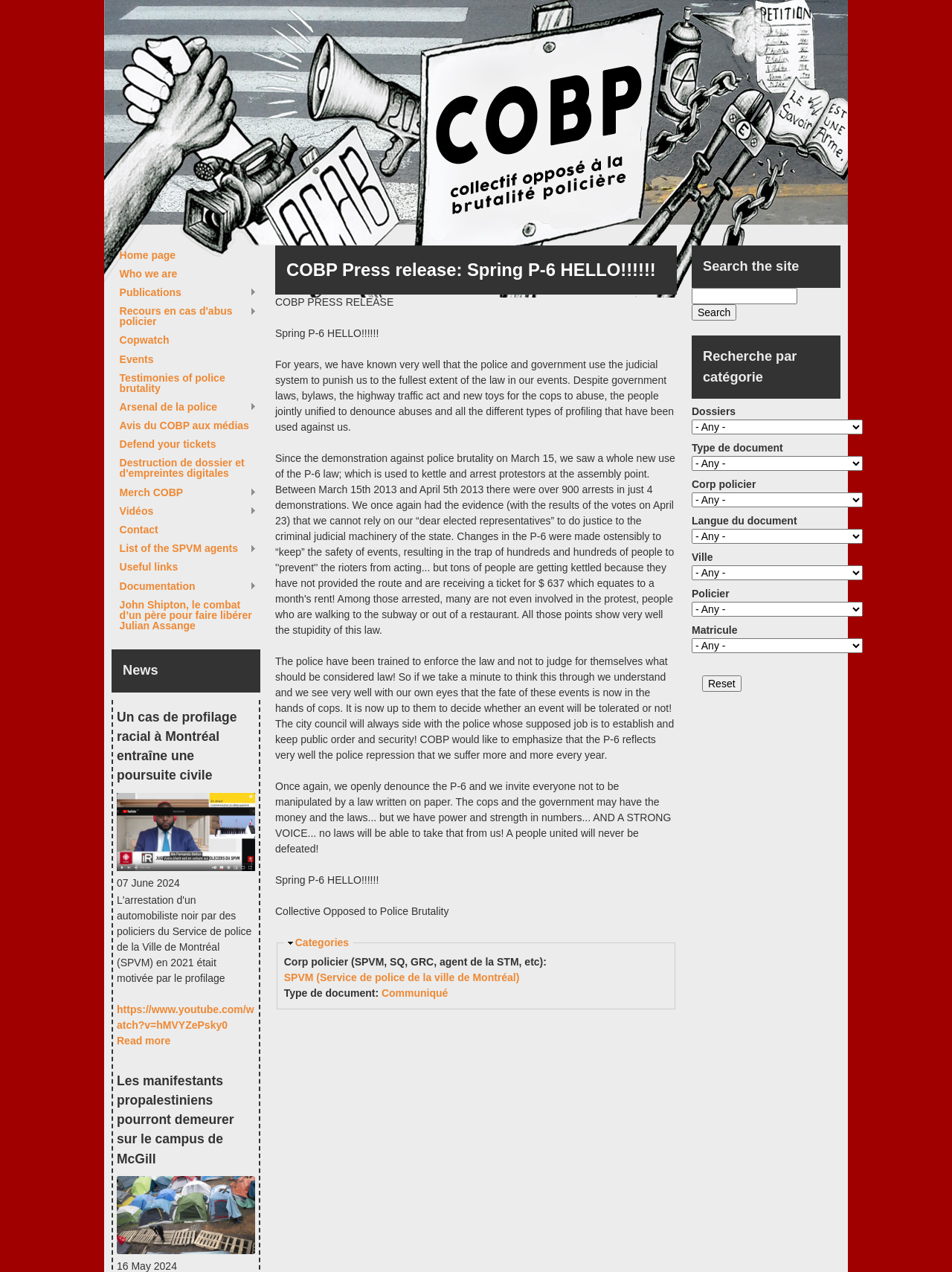What is the name of the organization?
Answer the question in a detailed and comprehensive manner.

The name of the organization can be found in the heading element at the top of the webpage, which reads 'C.O.B.P.'.